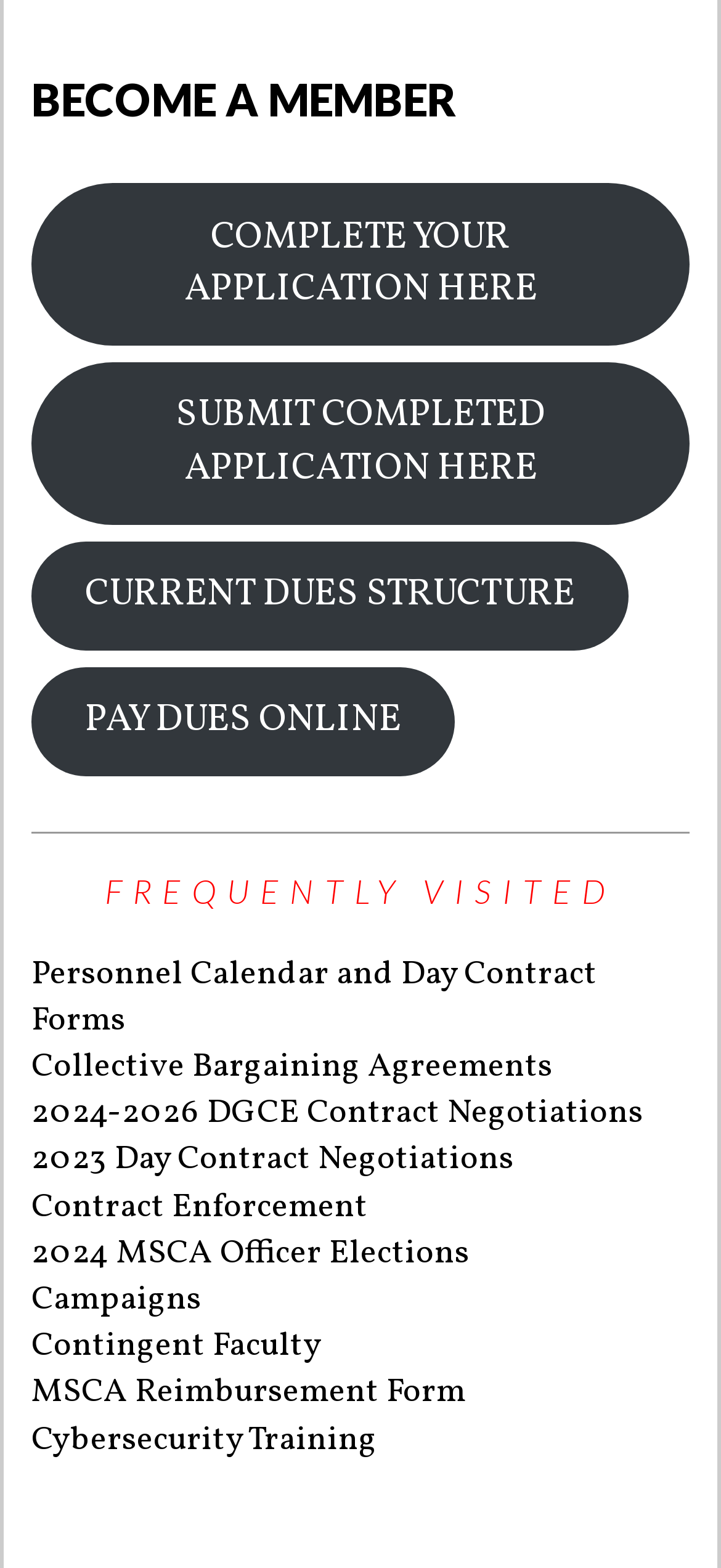Give a one-word or short phrase answer to this question: 
How many links are under the 'FREQUENTLY VISITED' section?

9